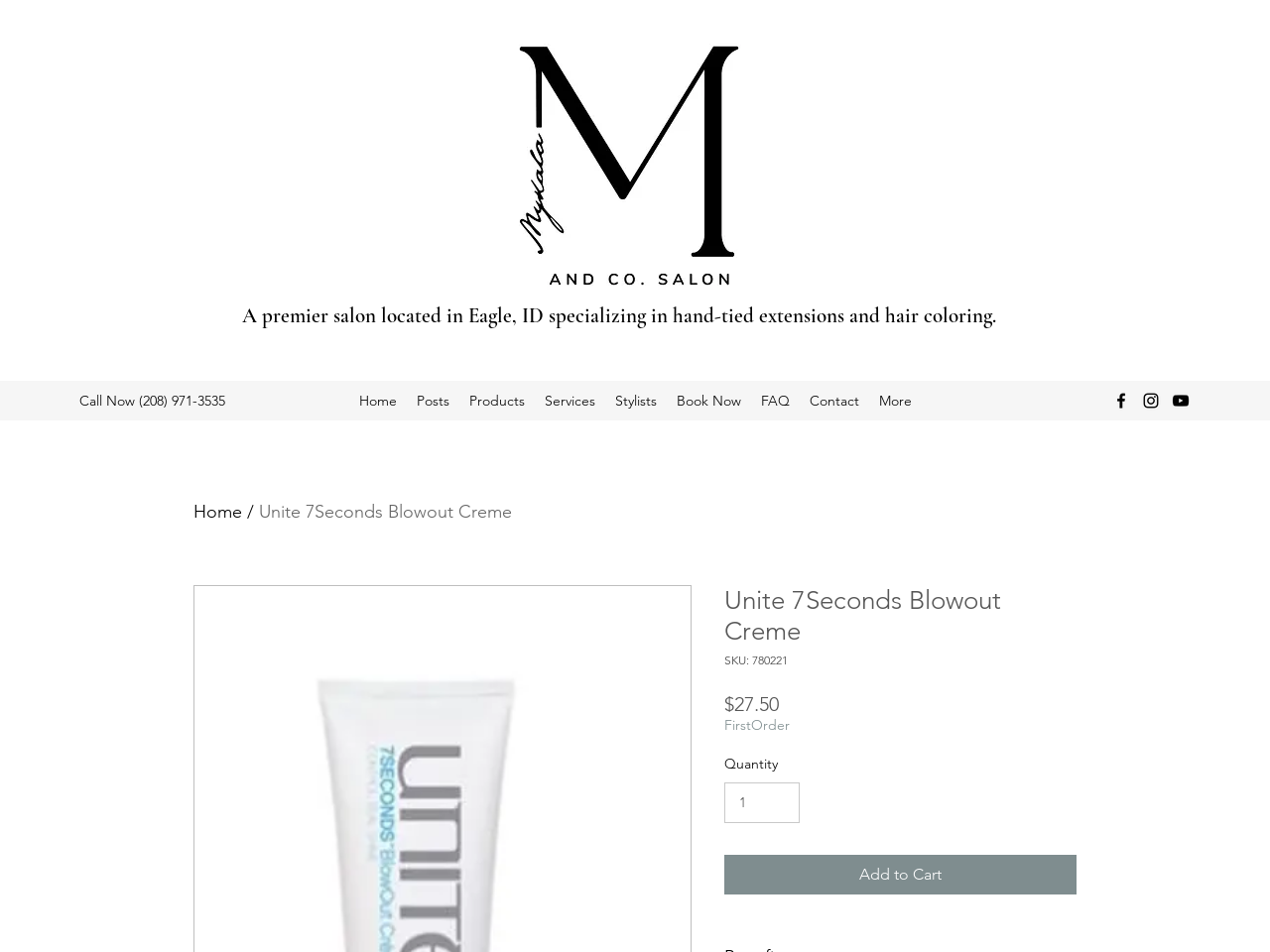Please locate the bounding box coordinates of the region I need to click to follow this instruction: "Click the Mykala & Co Logo".

[0.296, 0.038, 0.694, 0.31]